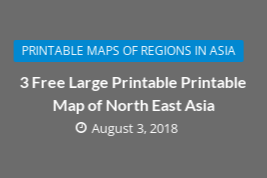Please provide a one-word or short phrase answer to the question:
What is the region highlighted in the title?

North East Asia